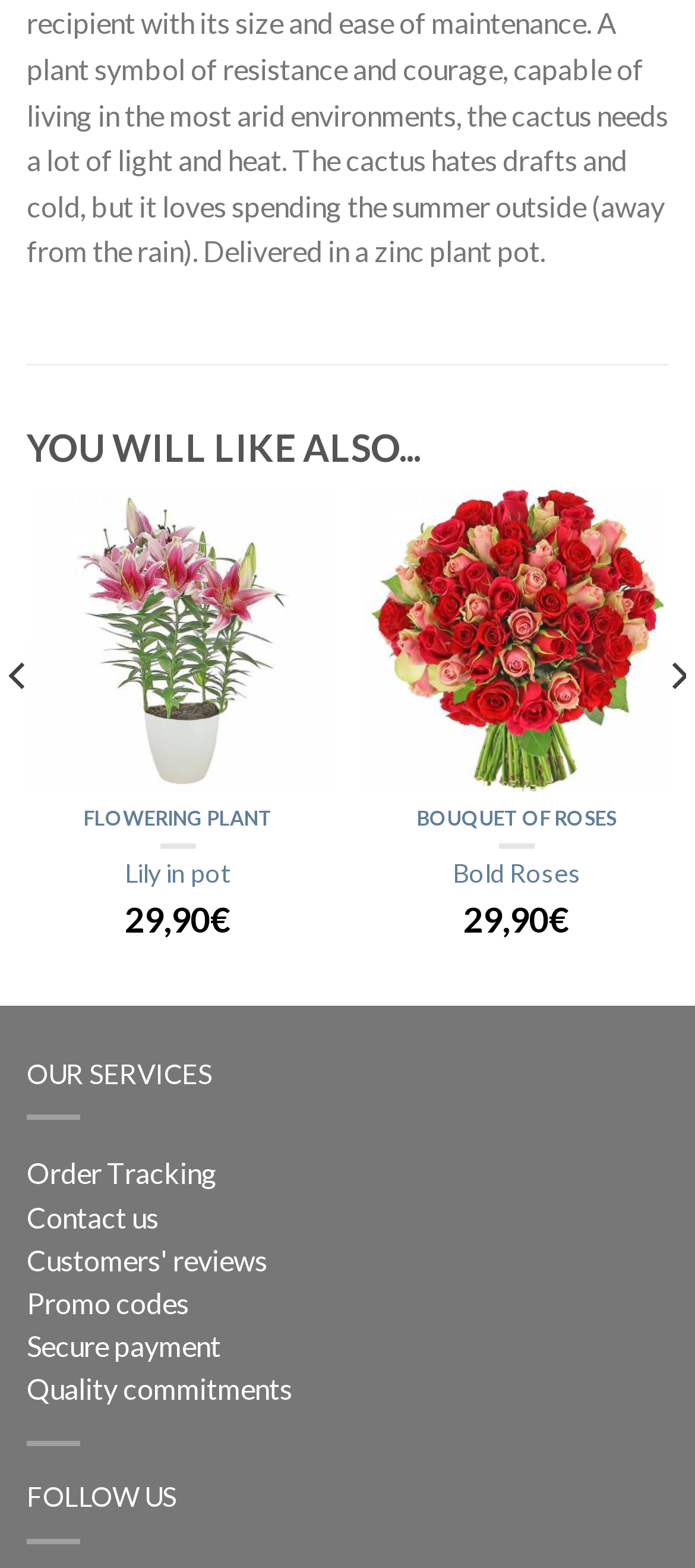Please specify the bounding box coordinates of the clickable region necessary for completing the following instruction: "go to Order Tracking page". The coordinates must consist of four float numbers between 0 and 1, i.e., [left, top, right, bottom].

[0.038, 0.737, 0.962, 0.765]